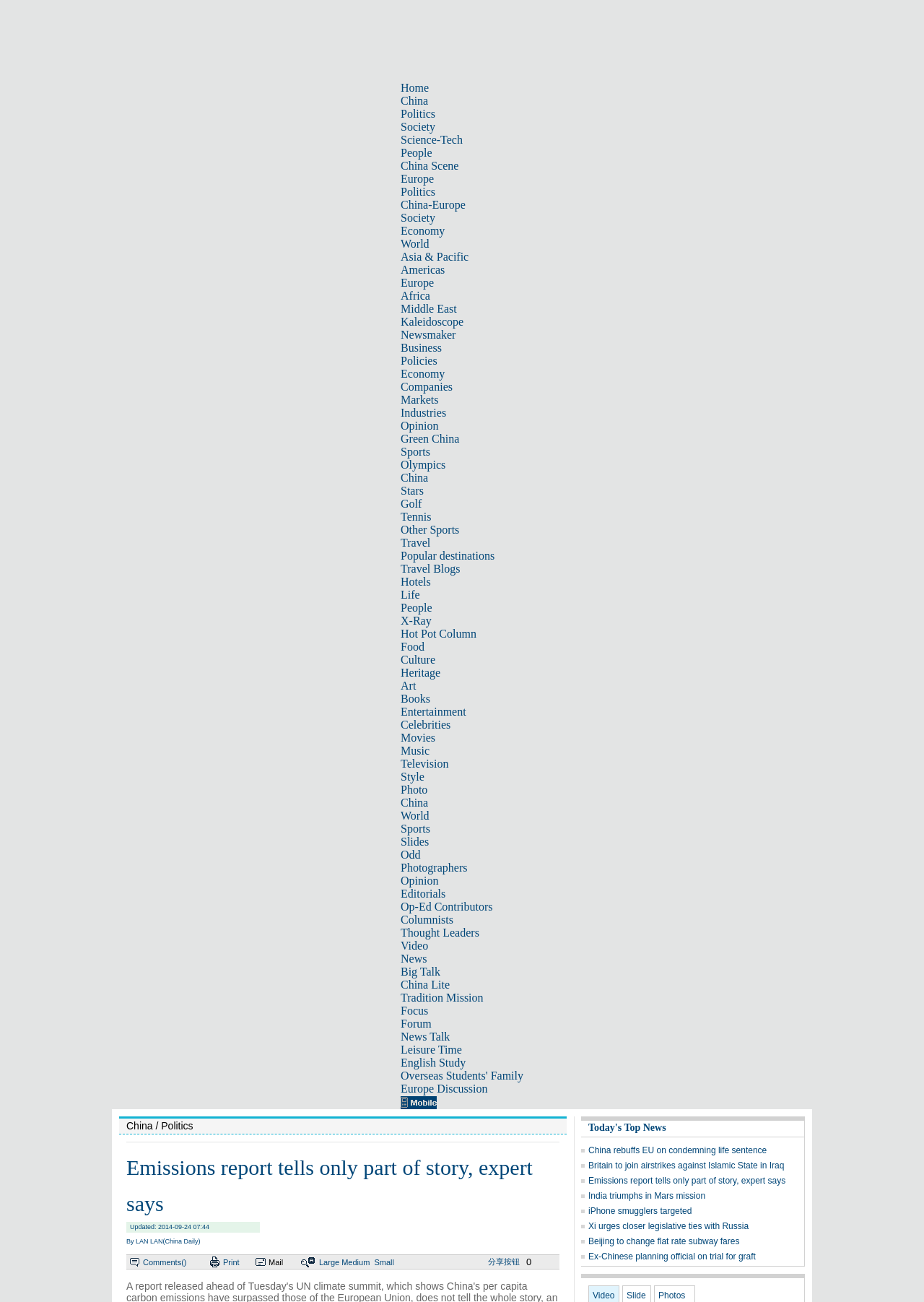Identify the bounding box coordinates for the element you need to click to achieve the following task: "Click on the 'Politics' link". Provide the bounding box coordinates as four float numbers between 0 and 1, in the form [left, top, right, bottom].

[0.434, 0.083, 0.471, 0.092]